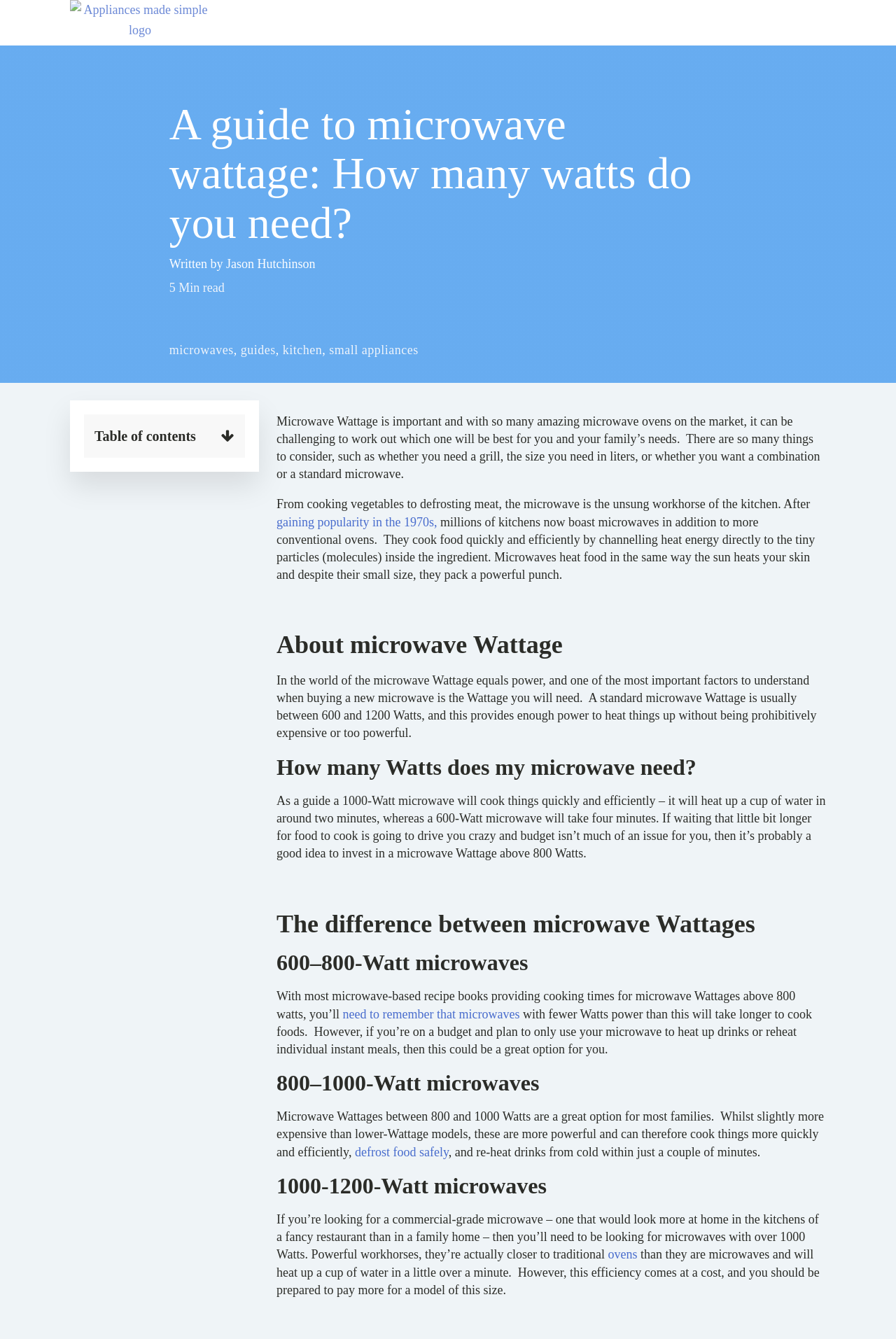Based on the image, please respond to the question with as much detail as possible:
What is the purpose of a microwave with over 1000 Watts?

According to the webpage, microwaves with over 1000 Watts are commercial-grade and are more suitable for use in restaurants or commercial kitchens. They are powerful workhorses that can heat up a cup of water in a little over a minute, but they come at a higher cost.